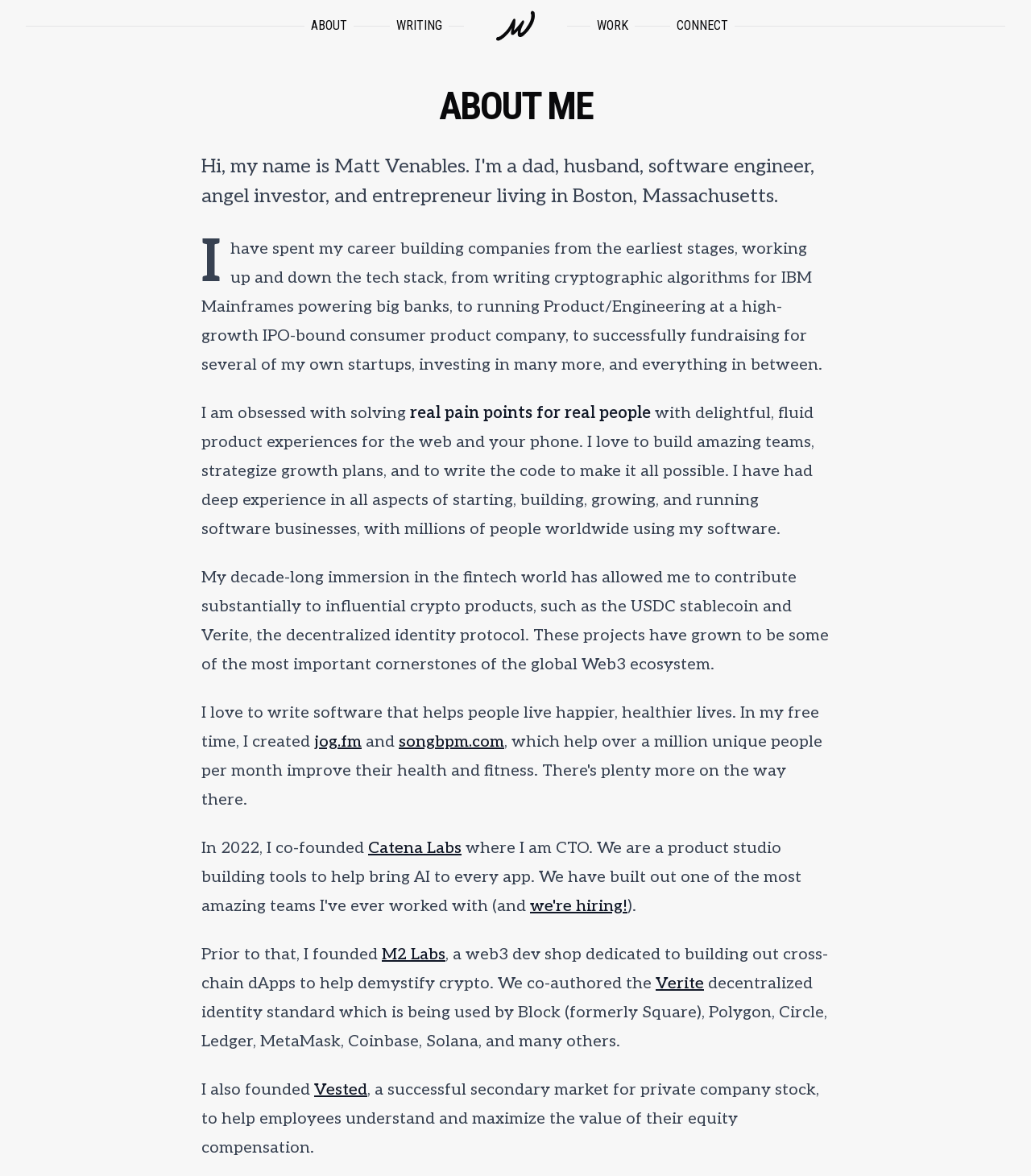Please find the bounding box coordinates of the element's region to be clicked to carry out this instruction: "Click the 'Leave us a review' link".

None